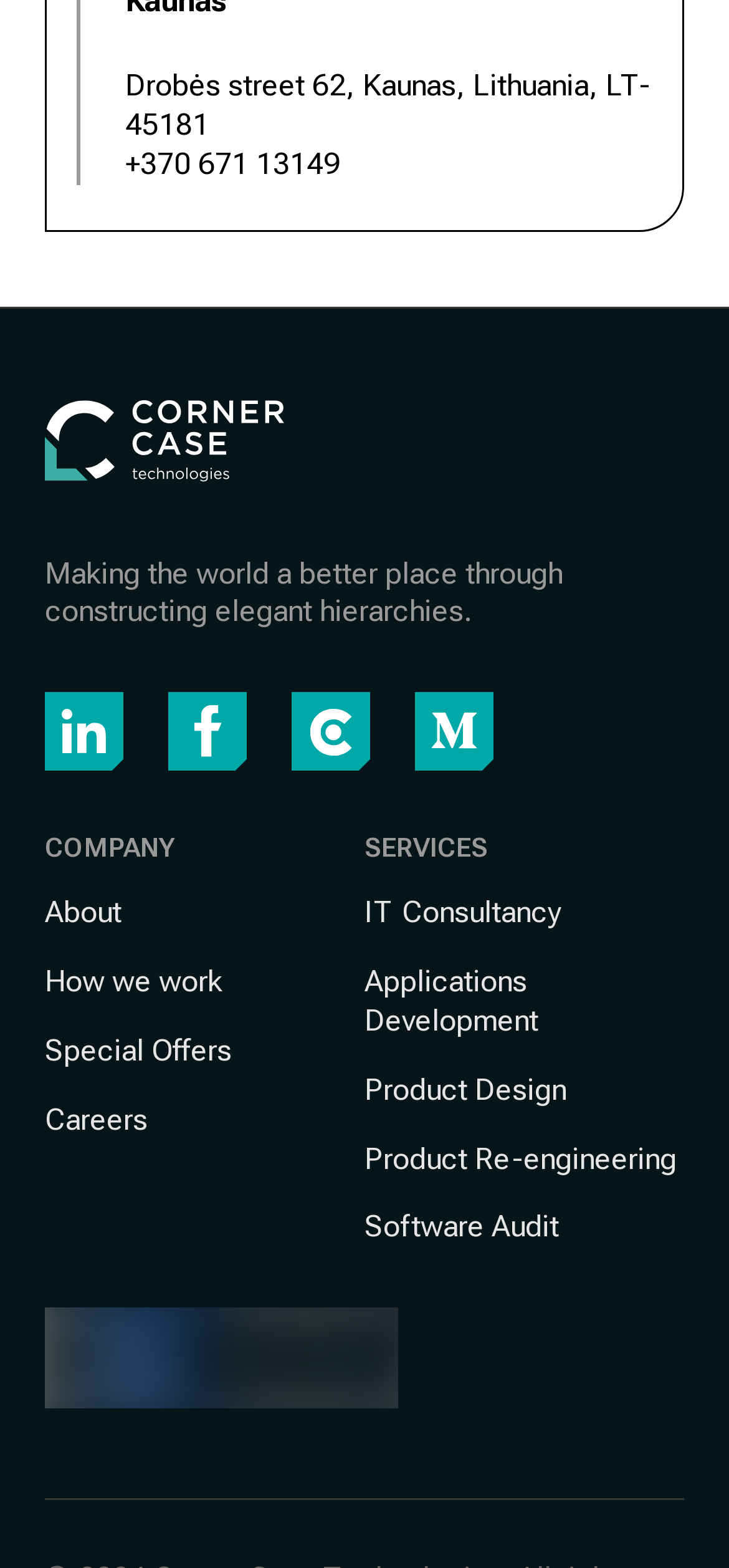Based on the element description, predict the bounding box coordinates (top-left x, top-left y, bottom-right x, bottom-right y) for the UI element in the screenshot: Applications Development

[0.5, 0.615, 0.938, 0.664]